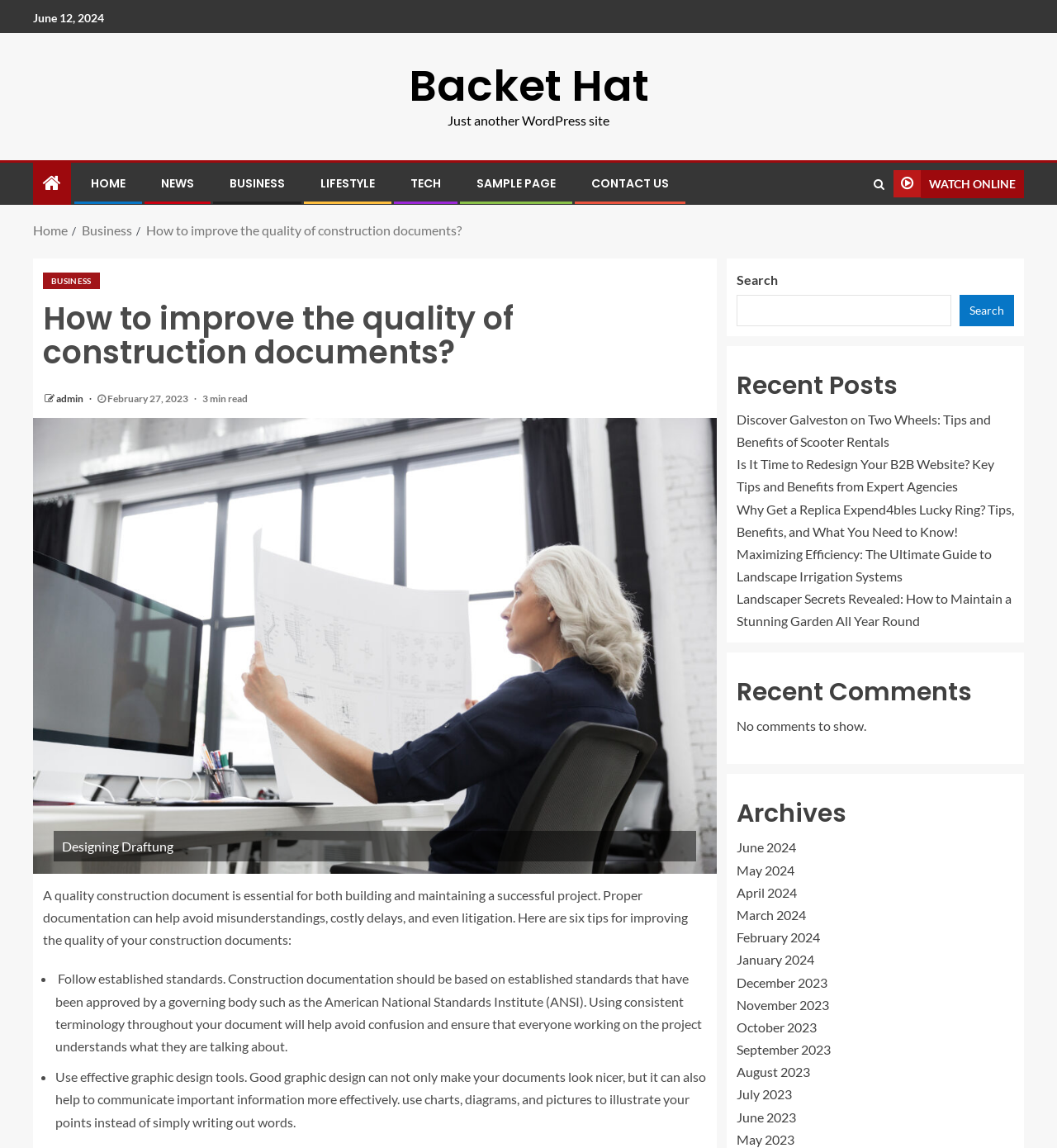Please identify the bounding box coordinates of the element's region that needs to be clicked to fulfill the following instruction: "Read the article 'How to improve the quality of construction documents?'". The bounding box coordinates should consist of four float numbers between 0 and 1, i.e., [left, top, right, bottom].

[0.041, 0.262, 0.669, 0.322]